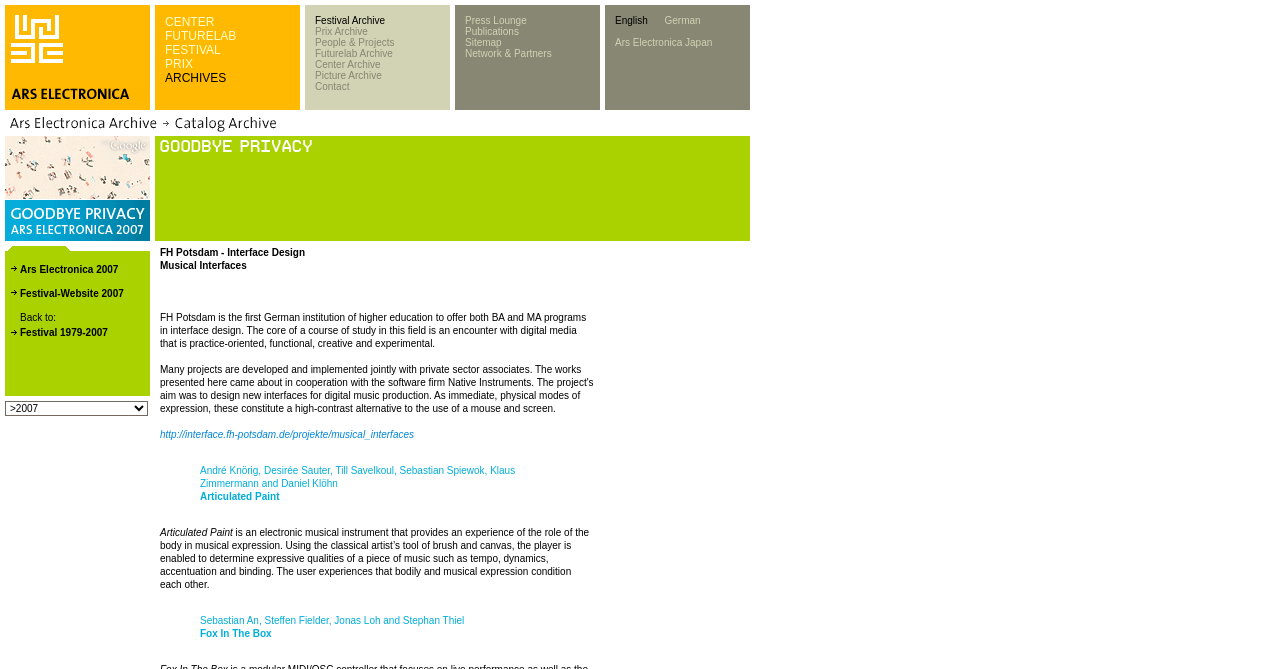Give a short answer using one word or phrase for the question:
What is the name of the festival archive?

Festival Archive